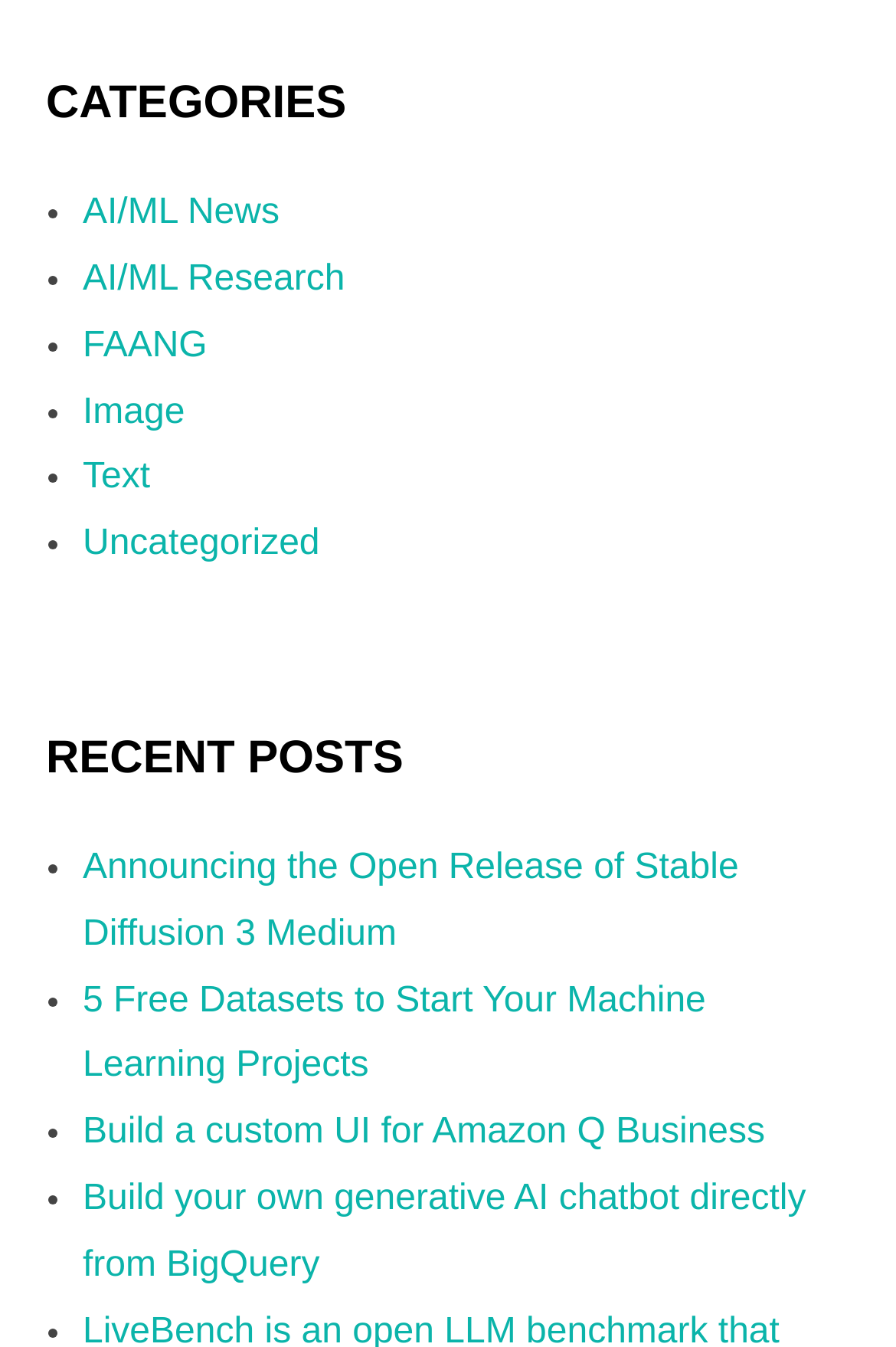What is the title of the first recent post?
Look at the image and answer the question using a single word or phrase.

Announcing the Open Release of Stable Diffusion 3 Medium